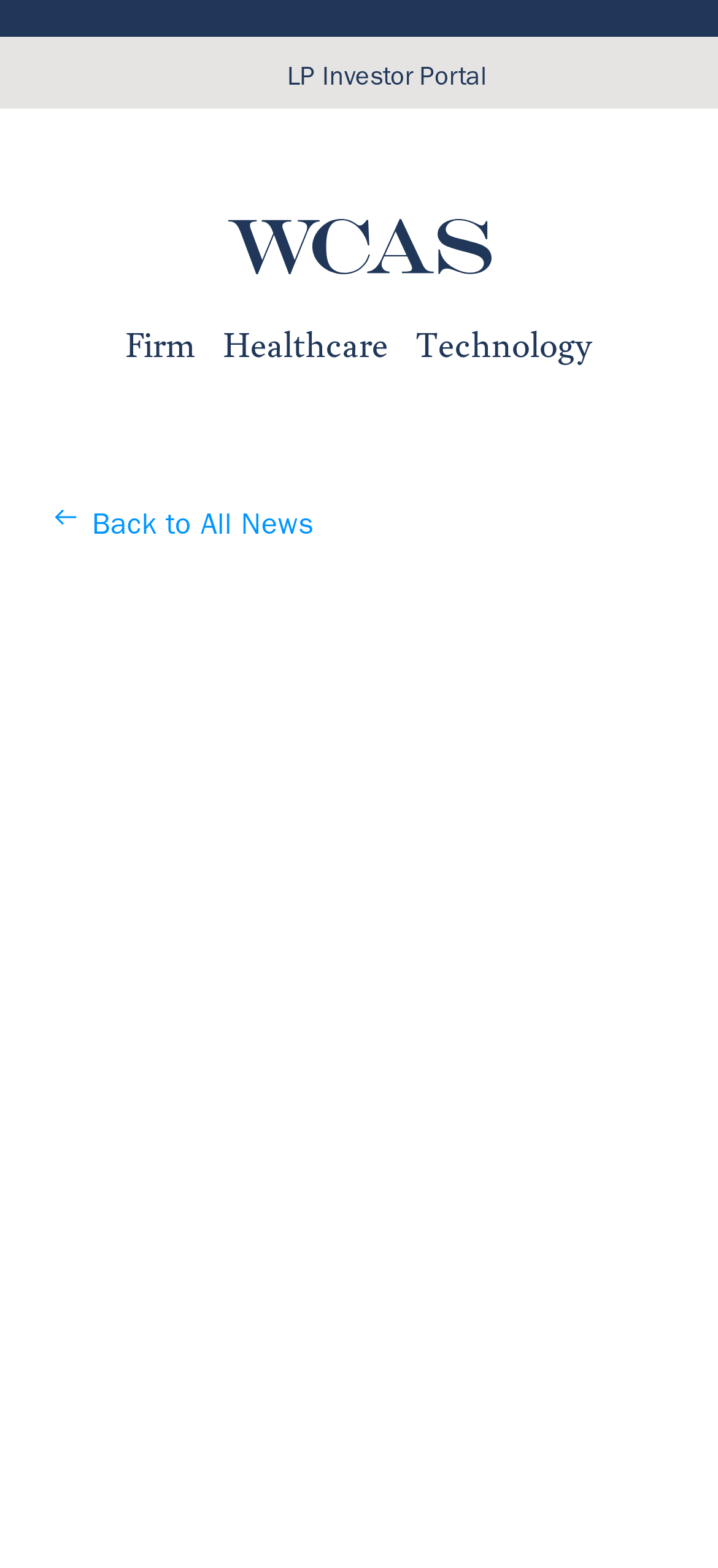Please identify the bounding box coordinates of the element that needs to be clicked to execute the following command: "Contact WCAS". Provide the bounding box using four float numbers between 0 and 1, formatted as [left, top, right, bottom].

[0.415, 0.515, 0.585, 0.566]